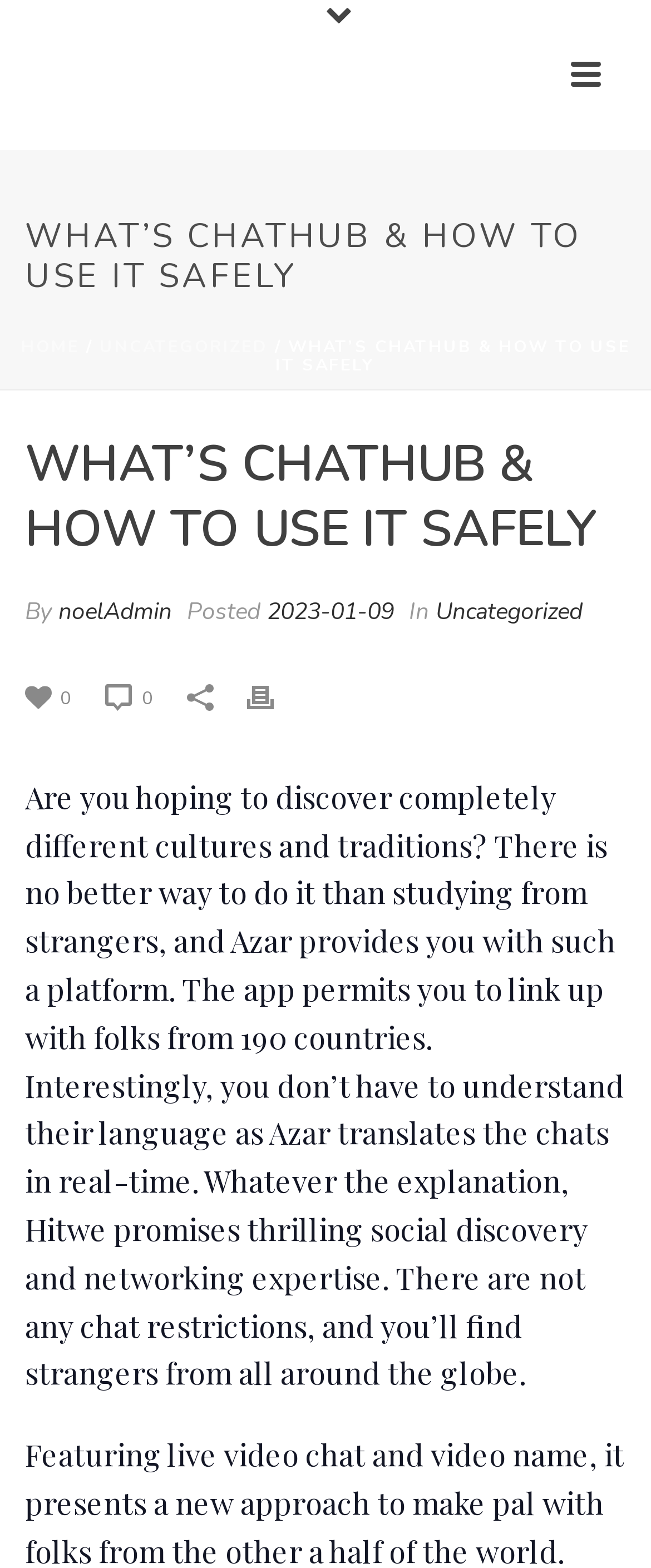Extract the primary headline from the webpage and present its text.

WHAT’S CHATHUB & HOW TO USE IT SAFELY